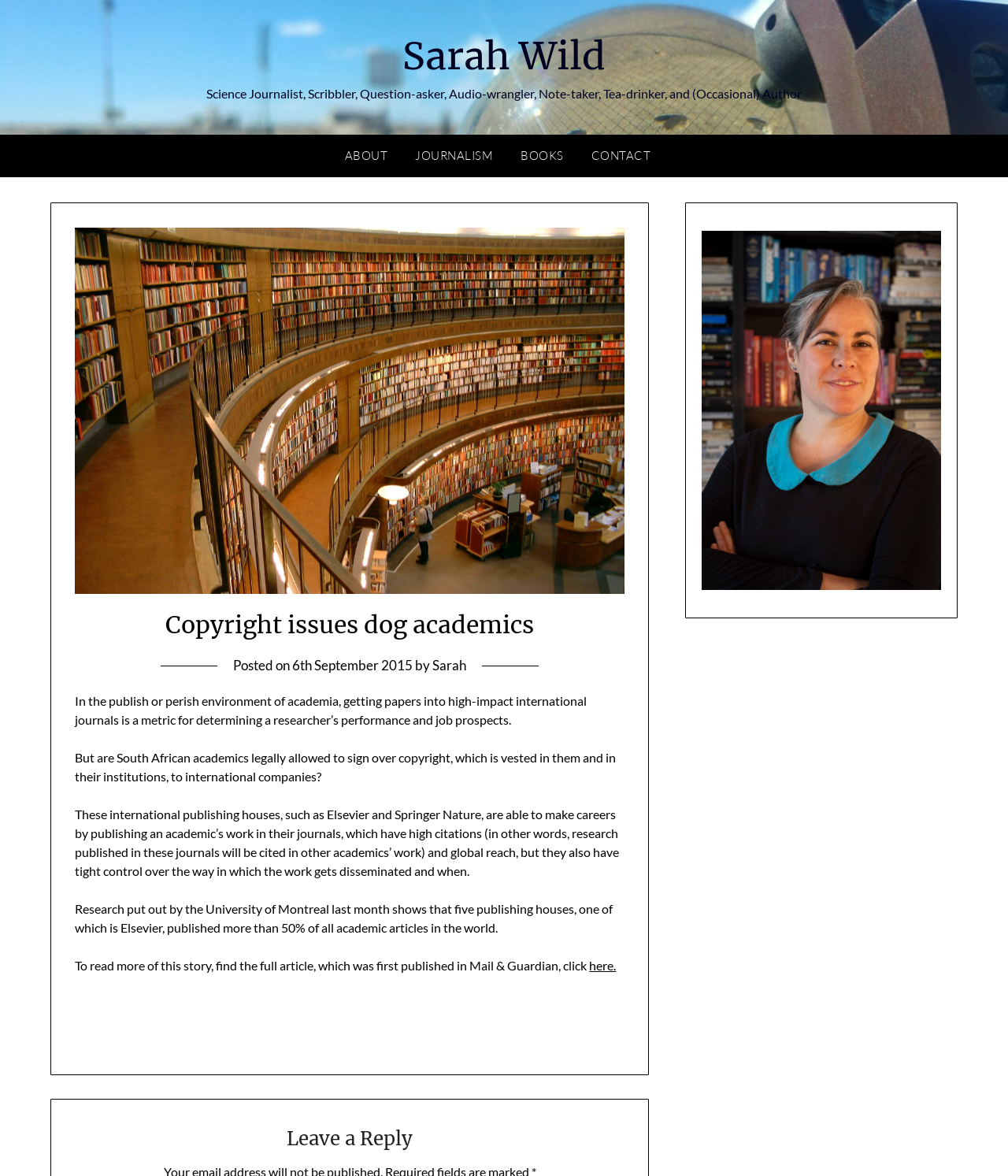Locate the bounding box coordinates of the element to click to perform the following action: 'Click on the link to read more of the story'. The coordinates should be given as four float values between 0 and 1, in the form of [left, top, right, bottom].

[0.585, 0.814, 0.611, 0.827]